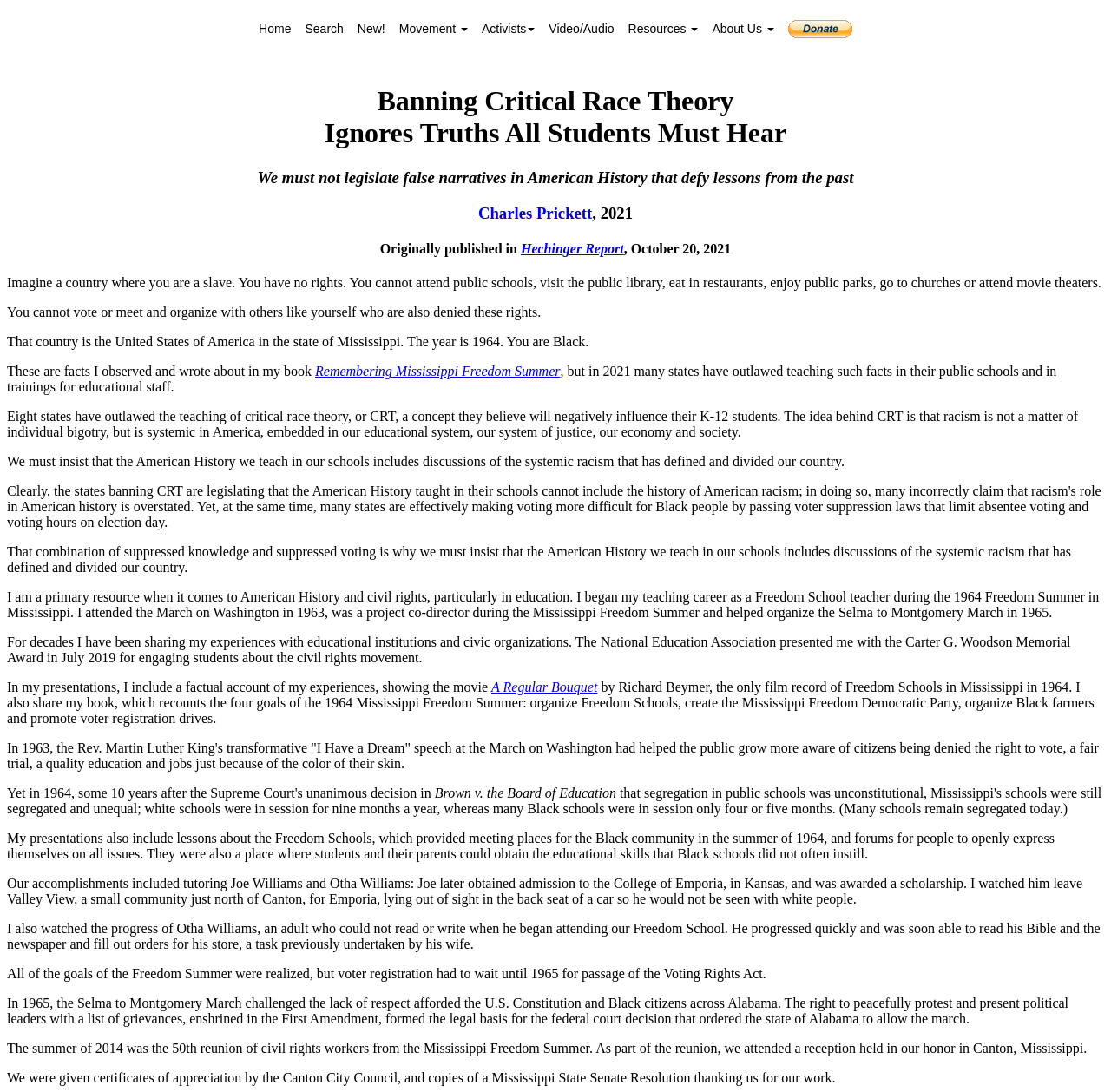What was the purpose of the Freedom Schools in Mississippi in 1964?
Answer with a single word or phrase by referring to the visual content.

Meeting places for the Black community